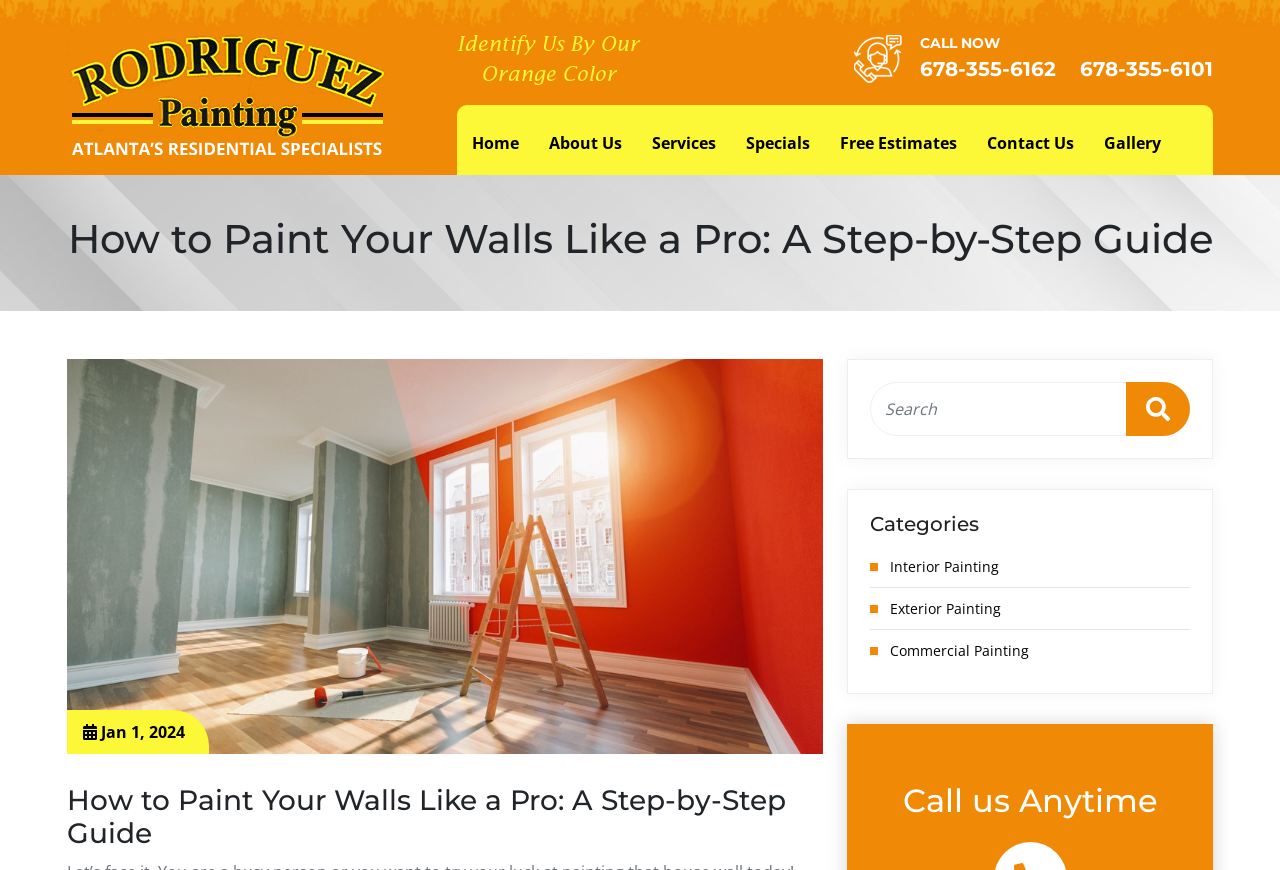What is the phone number to call for free estimates?
Could you please answer the question thoroughly and with as much detail as possible?

I found the phone number by looking at the top-right corner of the webpage, where there are two phone numbers. The first one is '678-355-6162', which is next to the 'CALL NOW' text, indicating that it's for free estimates.